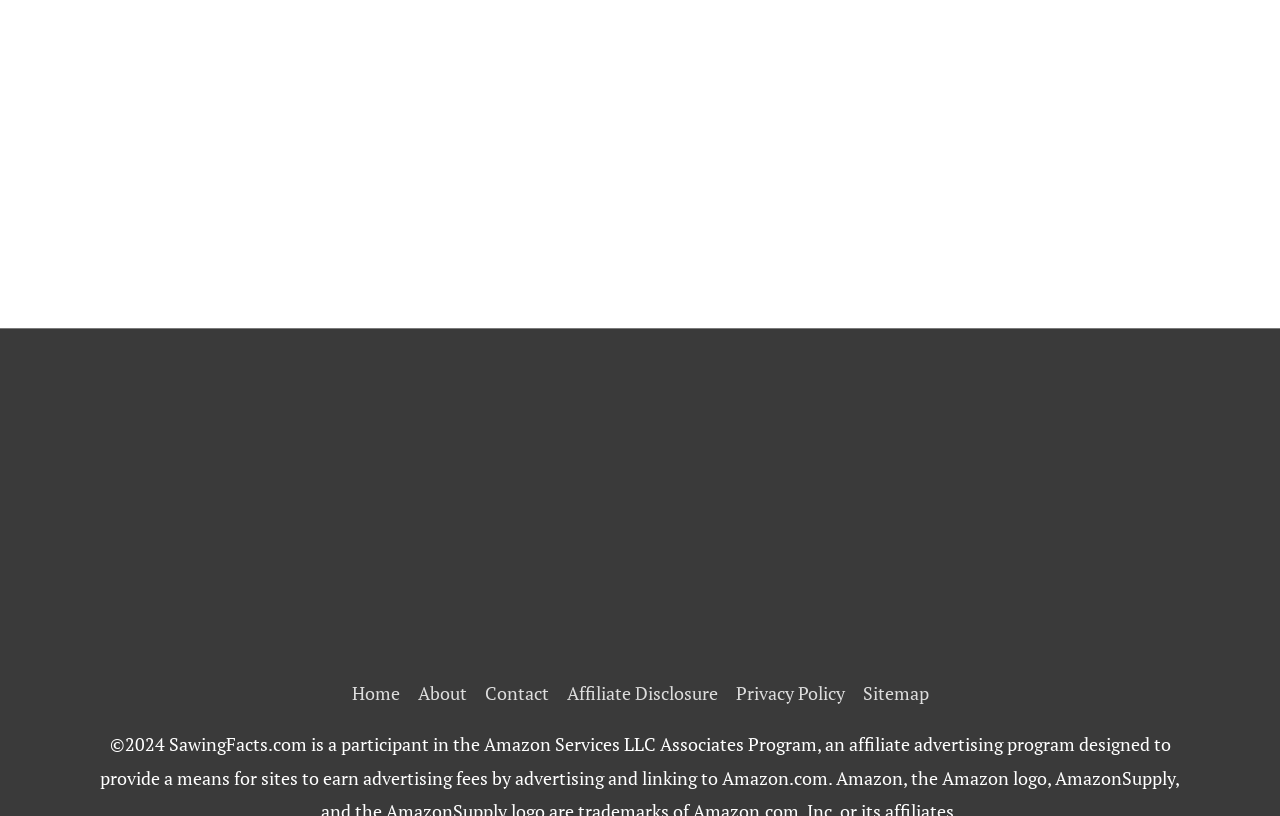Please give a short response to the question using one word or a phrase:
What is the height of the insertion element?

0.344